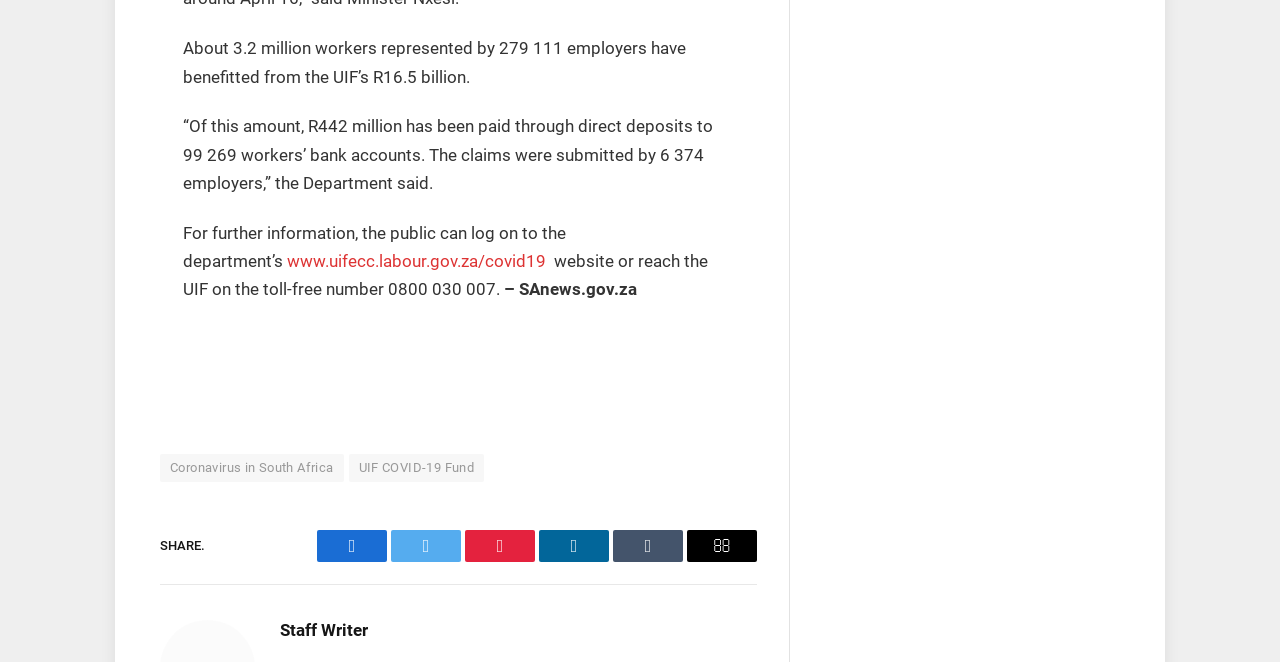For the given element description Office Space, determine the bounding box coordinates of the UI element. The coordinates should follow the format (top-left x, top-left y, bottom-right x, bottom-right y) and be within the range of 0 to 1.

None